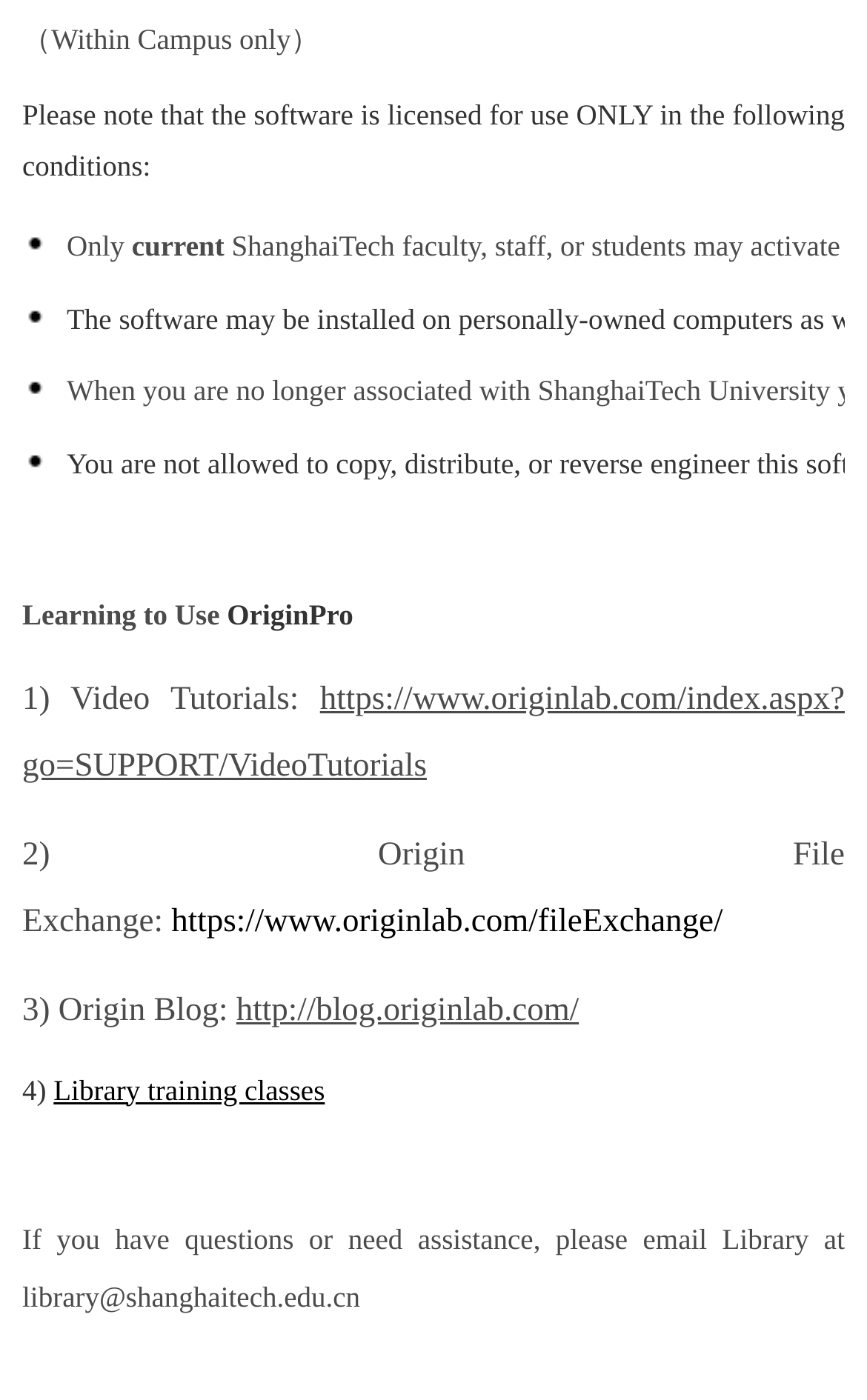What is the contact email for assistance?
Respond to the question with a single word or phrase according to the image.

library@shanghaitech.edu.cn